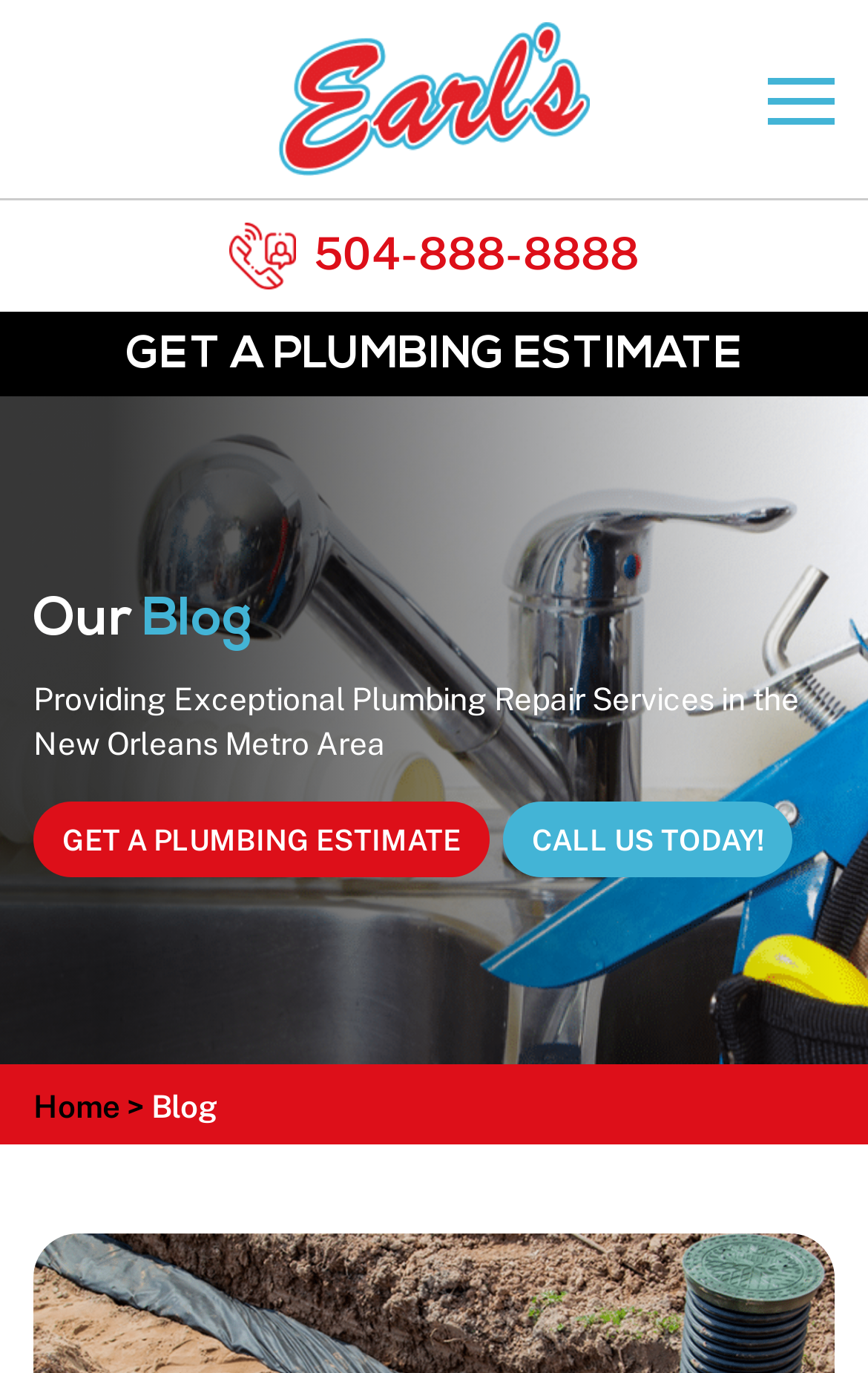What is the phone number to call for plumbing services?
Please answer the question with a detailed and comprehensive explanation.

I found the phone number by looking at the link element with the text '504-888-8888' which is located at the top of the webpage, indicating it's a contact information.